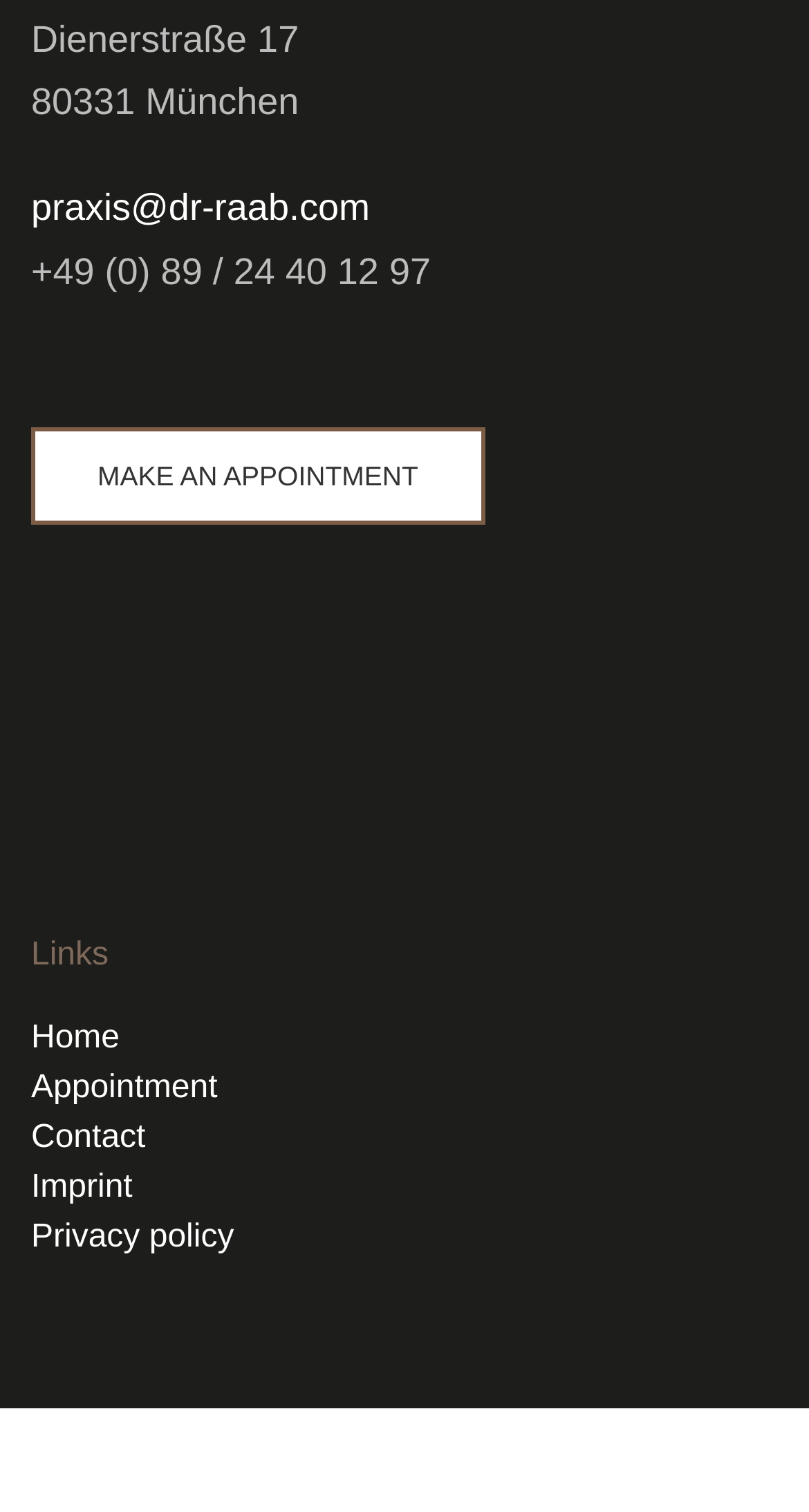What is the profession of Dr. N. Raab?
Using the image, provide a concise answer in one word or a short phrase.

Aesthetic surgeon